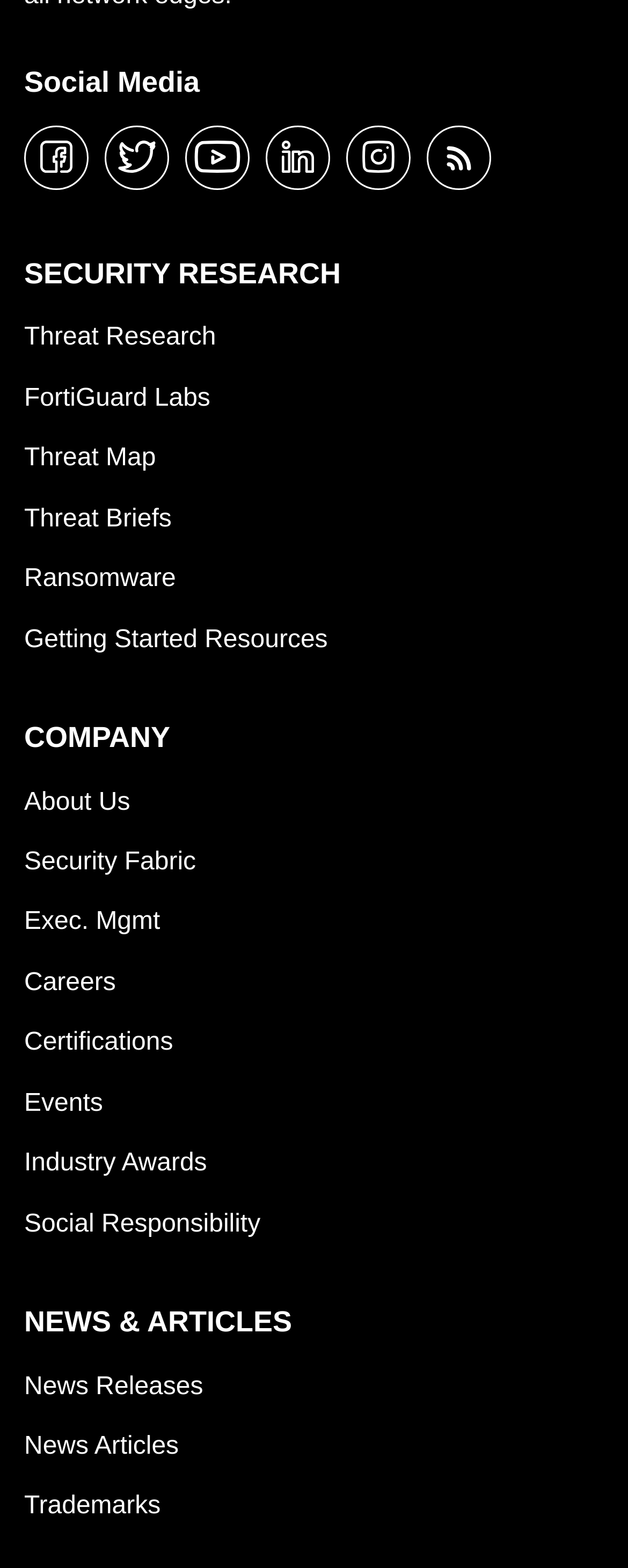Point out the bounding box coordinates of the section to click in order to follow this instruction: "explore certifications".

[0.038, 0.646, 0.276, 0.684]